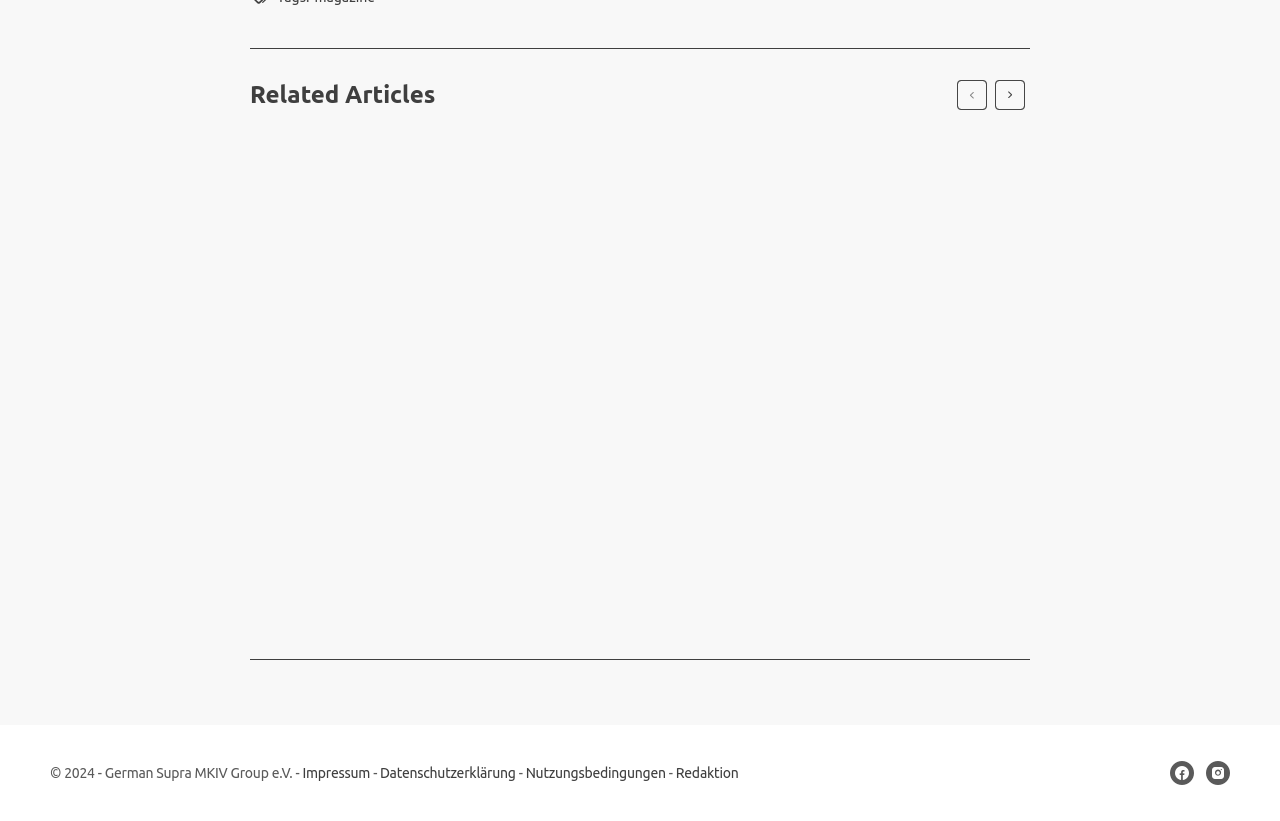Specify the bounding box coordinates of the element's area that should be clicked to execute the given instruction: "Follow the German Supra MKIV Group on Facebook". The coordinates should be four float numbers between 0 and 1, i.e., [left, top, right, bottom].

[0.922, 0.927, 0.941, 0.956]